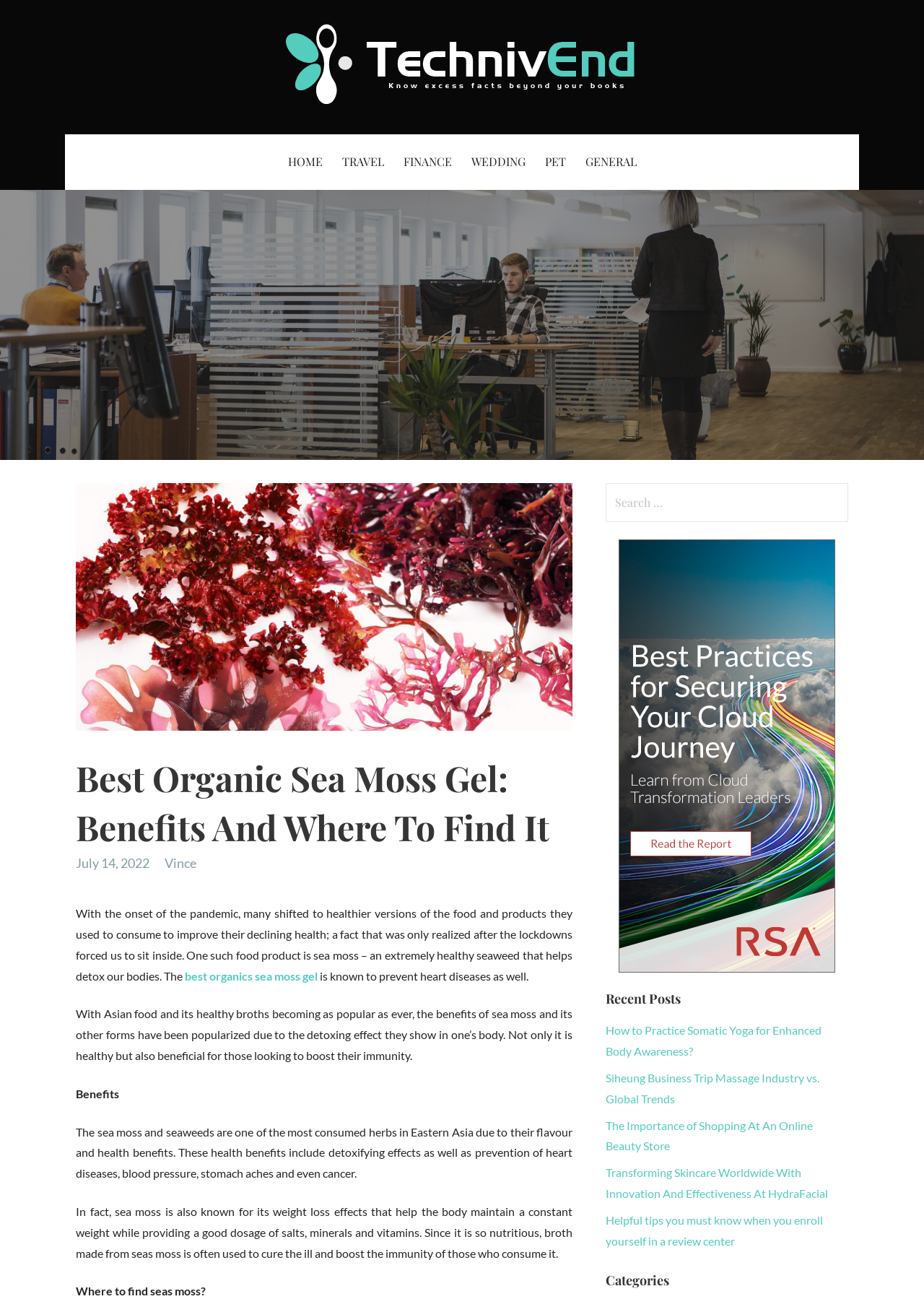Determine the bounding box coordinates (top-left x, top-left y, bottom-right x, bottom-right y) of the UI element described in the following text: Vince

[0.178, 0.658, 0.213, 0.67]